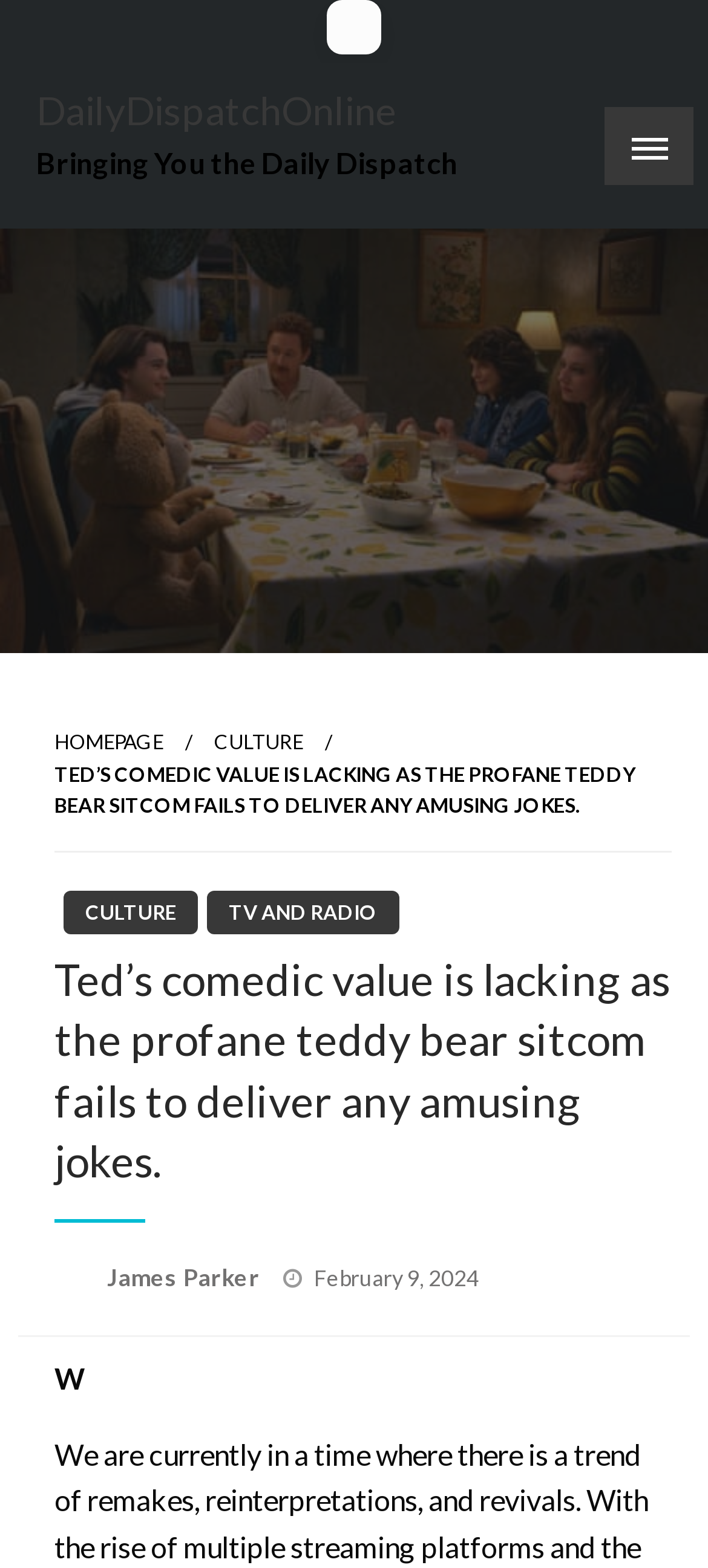Please identify the bounding box coordinates of the area I need to click to accomplish the following instruction: "View the 'CULTURE' section".

[0.303, 0.465, 0.428, 0.48]